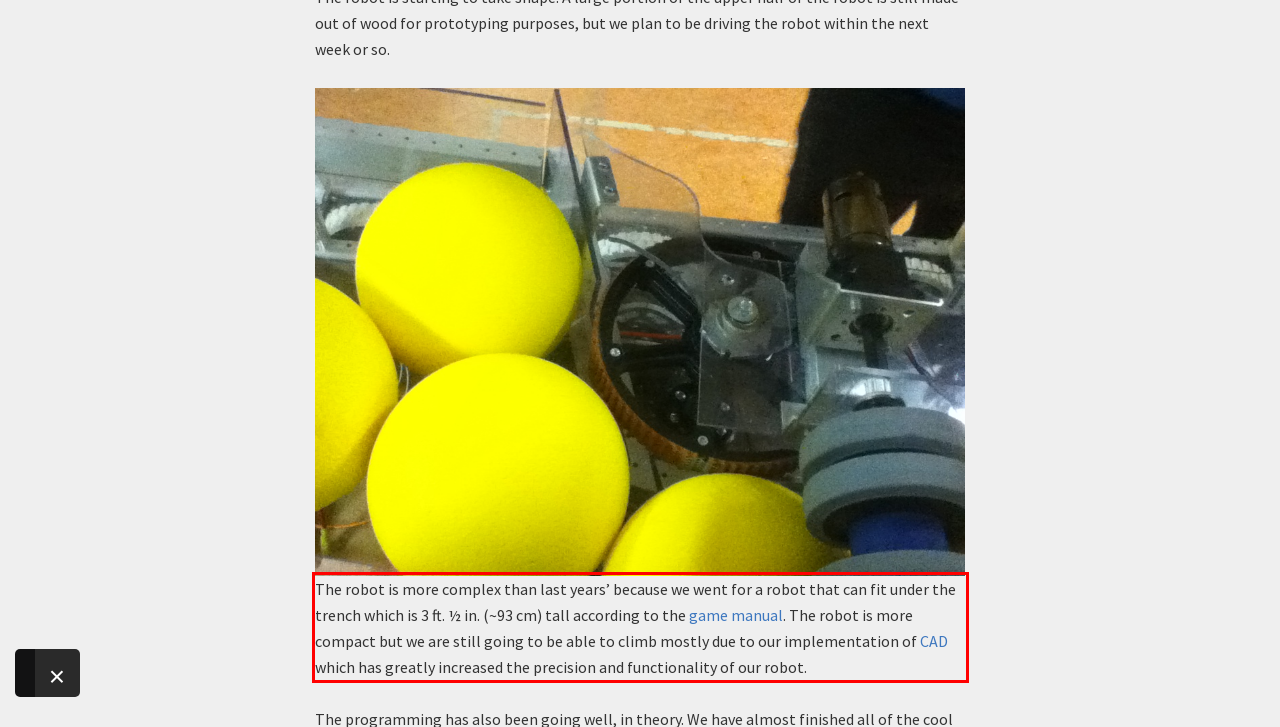Examine the webpage screenshot, find the red bounding box, and extract the text content within this marked area.

The robot is more complex than last years’ because we went for a robot that can fit under the trench which is 3 ft. ½ in. (~93 cm) tall according to the game manual. The robot is more compact but we are still going to be able to climb mostly due to our implementation of CAD which has greatly increased the precision and functionality of our robot.